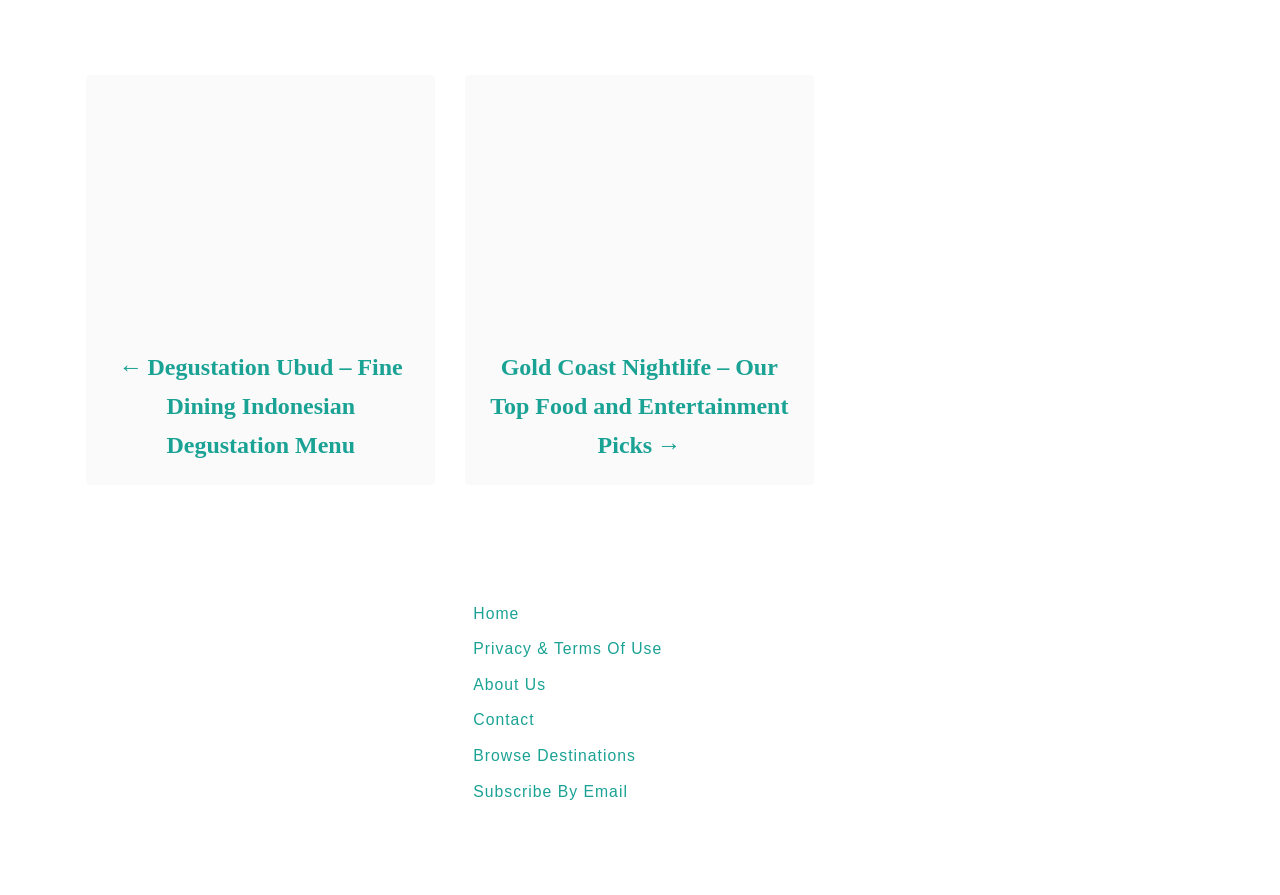Locate the bounding box coordinates of the area to click to fulfill this instruction: "View the 'Archives' section". The bounding box should be presented as four float numbers between 0 and 1, in the order [left, top, right, bottom].

None